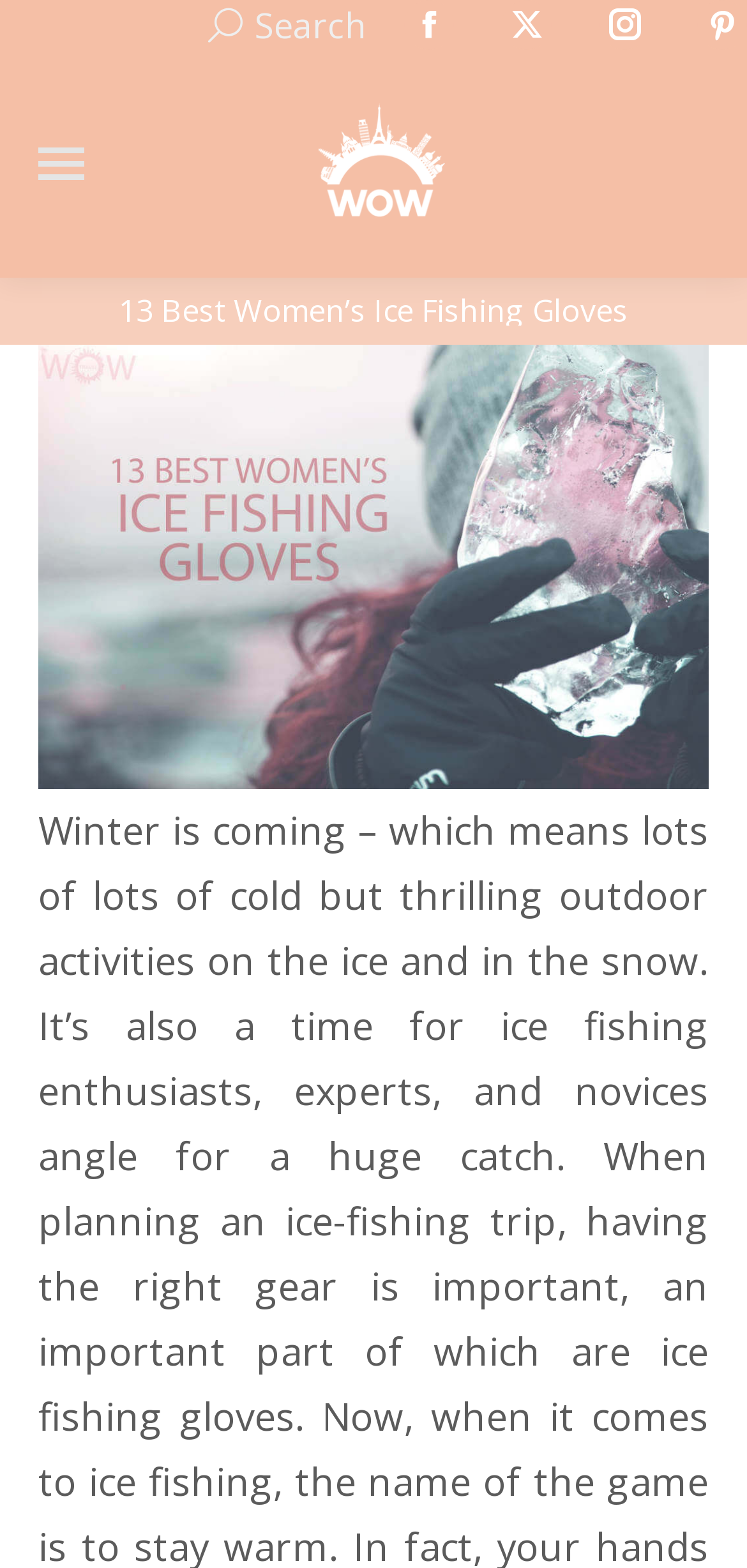Identify and provide the bounding box coordinates of the UI element described: "Search". The coordinates should be formatted as [left, top, right, bottom], with each number being a float between 0 and 1.

[0.278, 0.001, 0.49, 0.031]